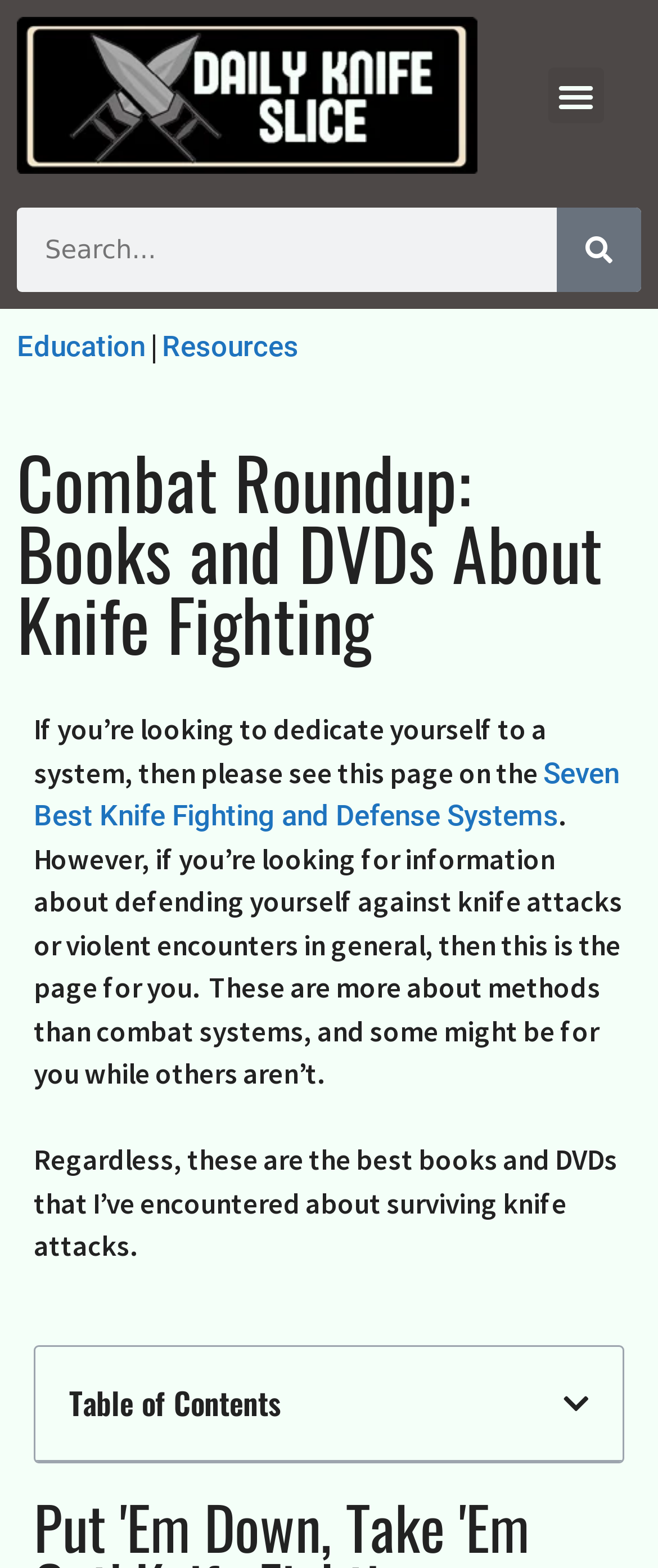Using the provided element description: "parent_node: Search name="s" placeholder="Search..."", identify the bounding box coordinates. The coordinates should be four floats between 0 and 1 in the order [left, top, right, bottom].

[0.026, 0.133, 0.846, 0.186]